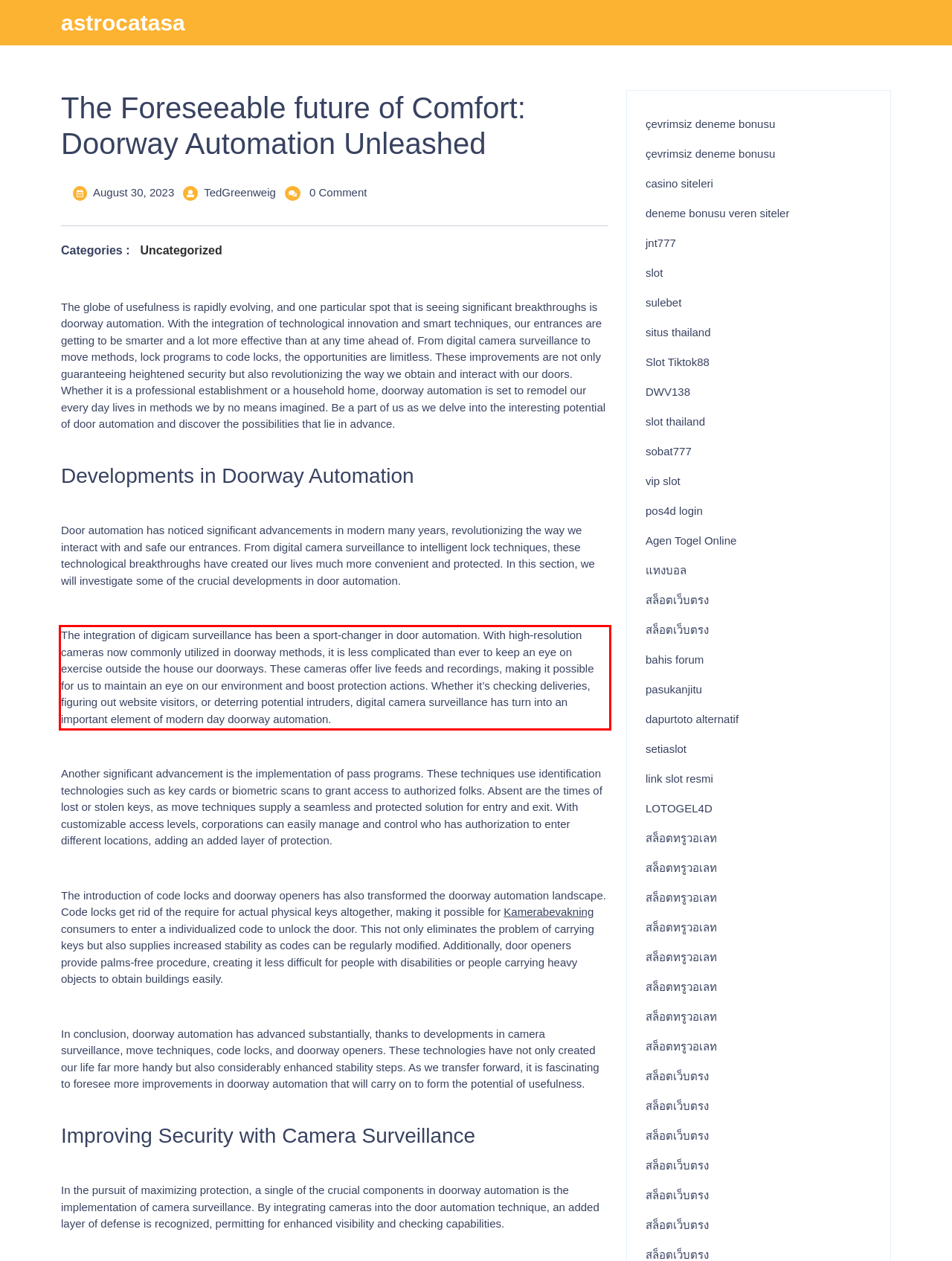In the screenshot of the webpage, find the red bounding box and perform OCR to obtain the text content restricted within this red bounding box.

The integration of digicam surveillance has been a sport-changer in door automation. With high-resolution cameras now commonly utilized in doorway methods, it is less complicated than ever to keep an eye on exercise outside the house our doorways. These cameras offer live feeds and recordings, making it possible for us to maintain an eye on our environment and boost protection actions. Whether it’s checking deliveries, figuring out website visitors, or deterring potential intruders, digital camera surveillance has turn into an important element of modern day doorway automation.